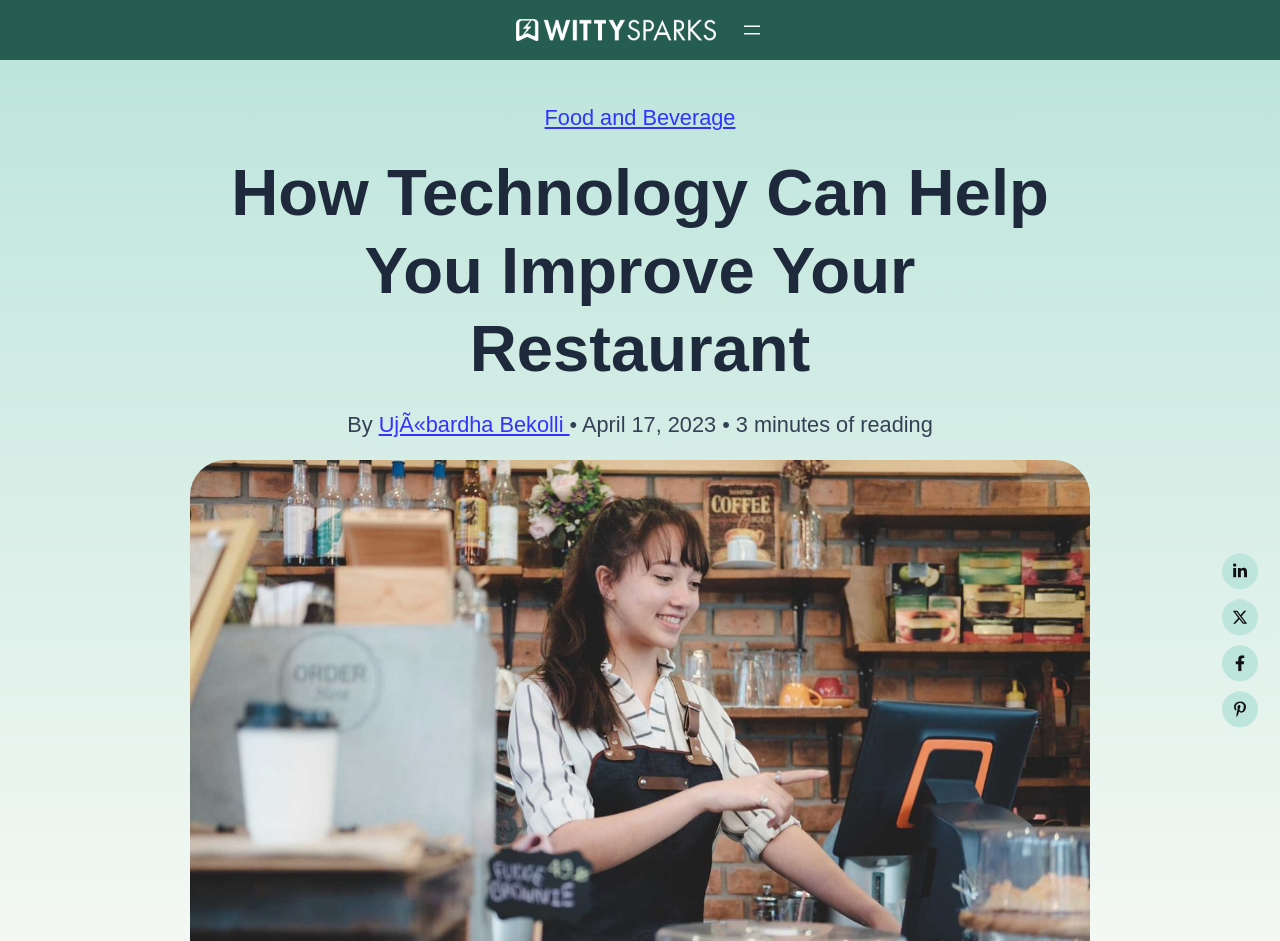What is the author of the current article?
Using the visual information from the image, give a one-word or short-phrase answer.

Ujëbardha Bekolli